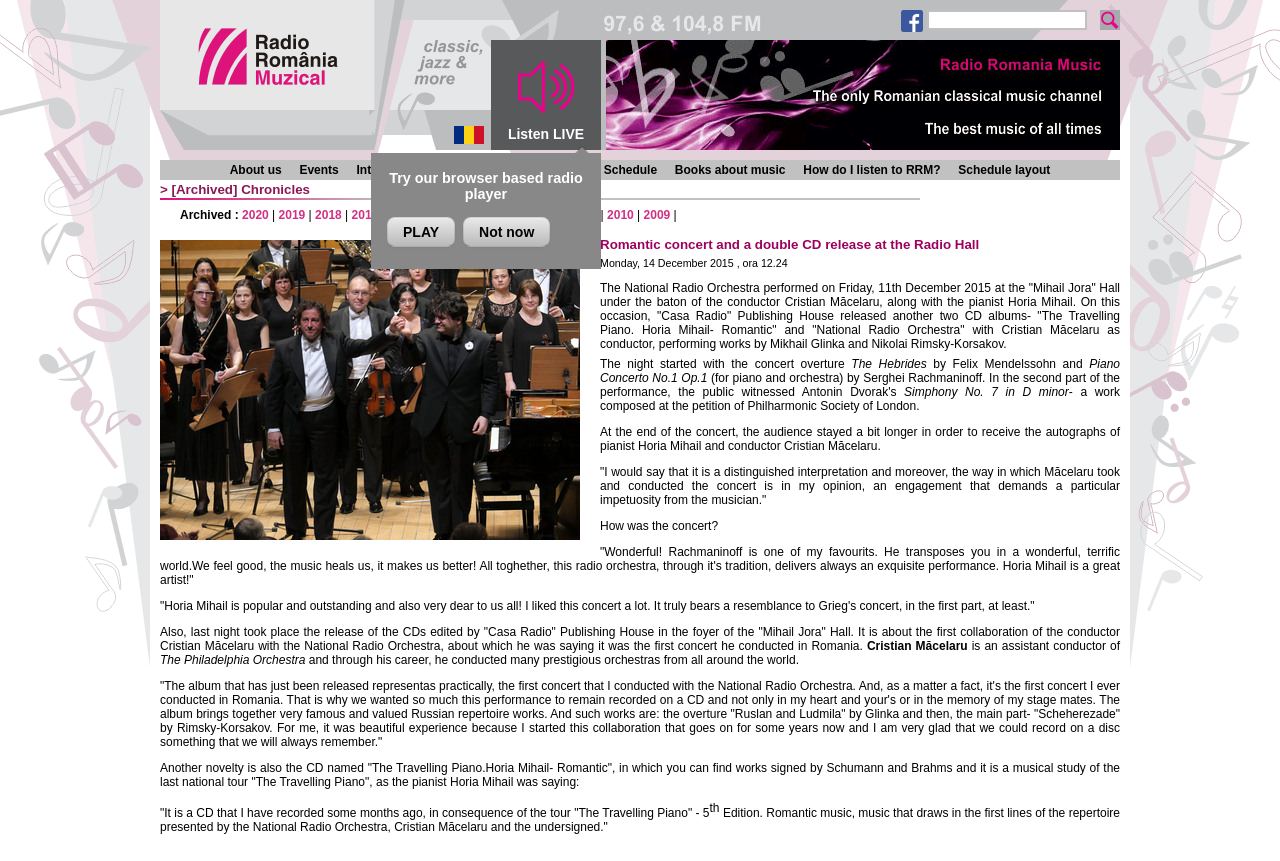From the webpage screenshot, identify the region described by Not now. Provide the bounding box coordinates as (top-left x, top-left y, bottom-right x, bottom-right y), with each value being a floating point number between 0 and 1.

[0.362, 0.252, 0.43, 0.287]